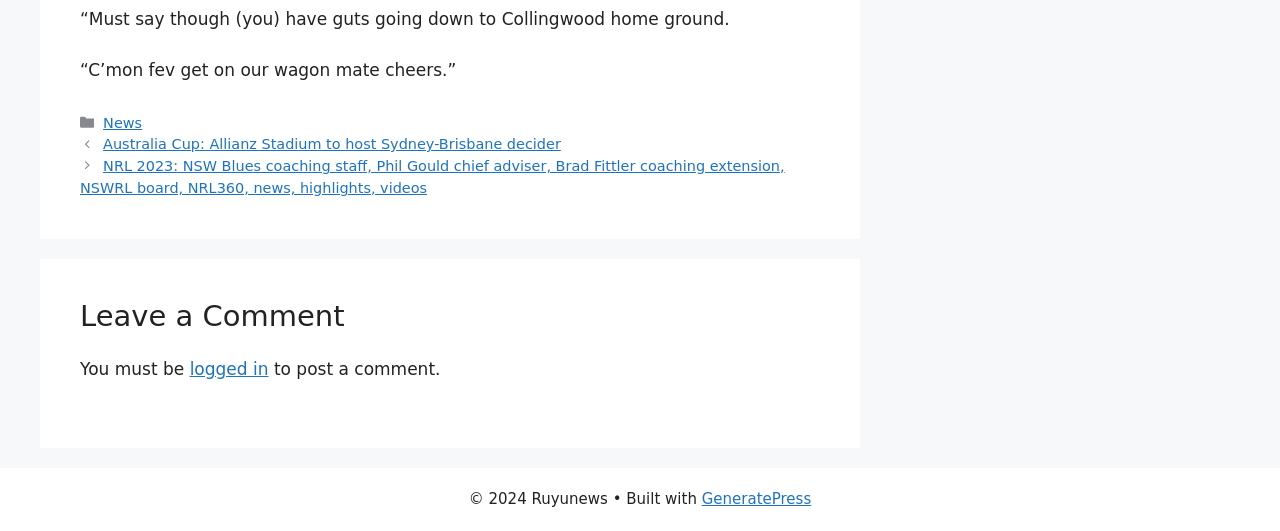What is the copyright year?
Please answer the question with a single word or phrase, referencing the image.

2024